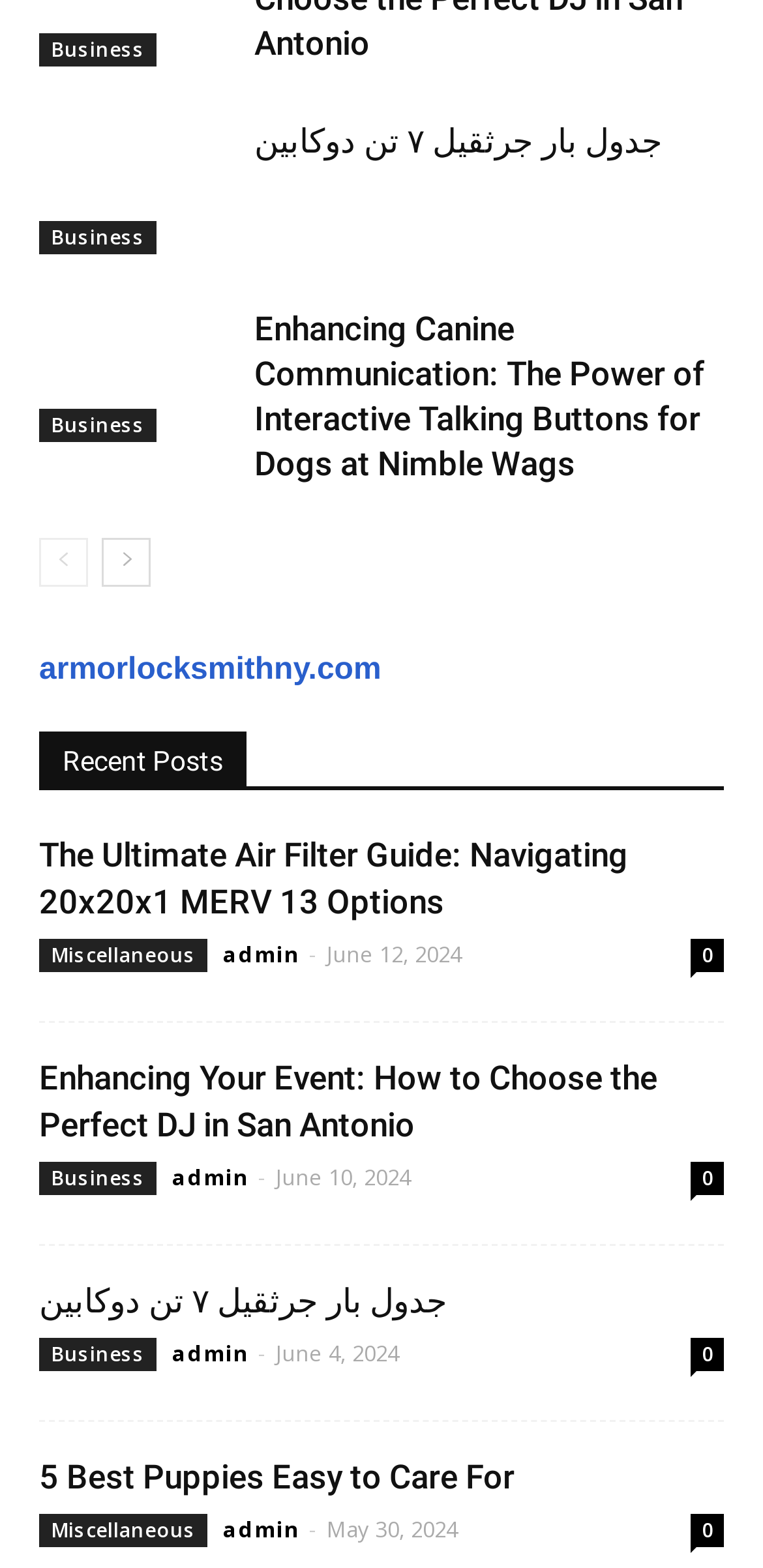Given the following UI element description: "admin", find the bounding box coordinates in the webpage screenshot.

[0.226, 0.741, 0.326, 0.76]